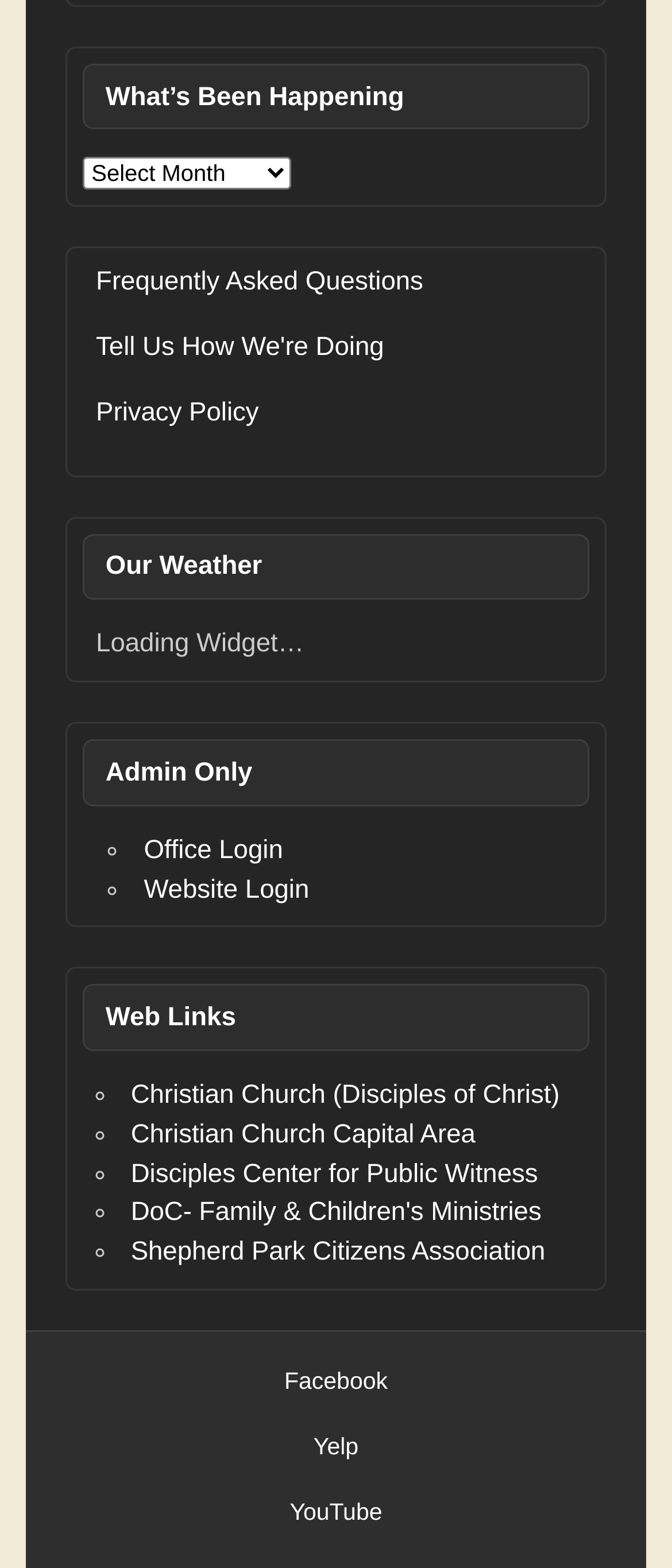Using the information in the image, give a comprehensive answer to the question: 
How many links are in the 'Web Links' section?

In the section with the heading 'Web Links', I counted 6 links, each preceded by a list marker '◦'. These links are 'Christian Church (Disciples of Christ)', 'Christian Church Capital Area', 'Disciples Center for Public Witness', 'DoC- Family & Children's Ministries', and 'Shepherd Park Citizens Association'.